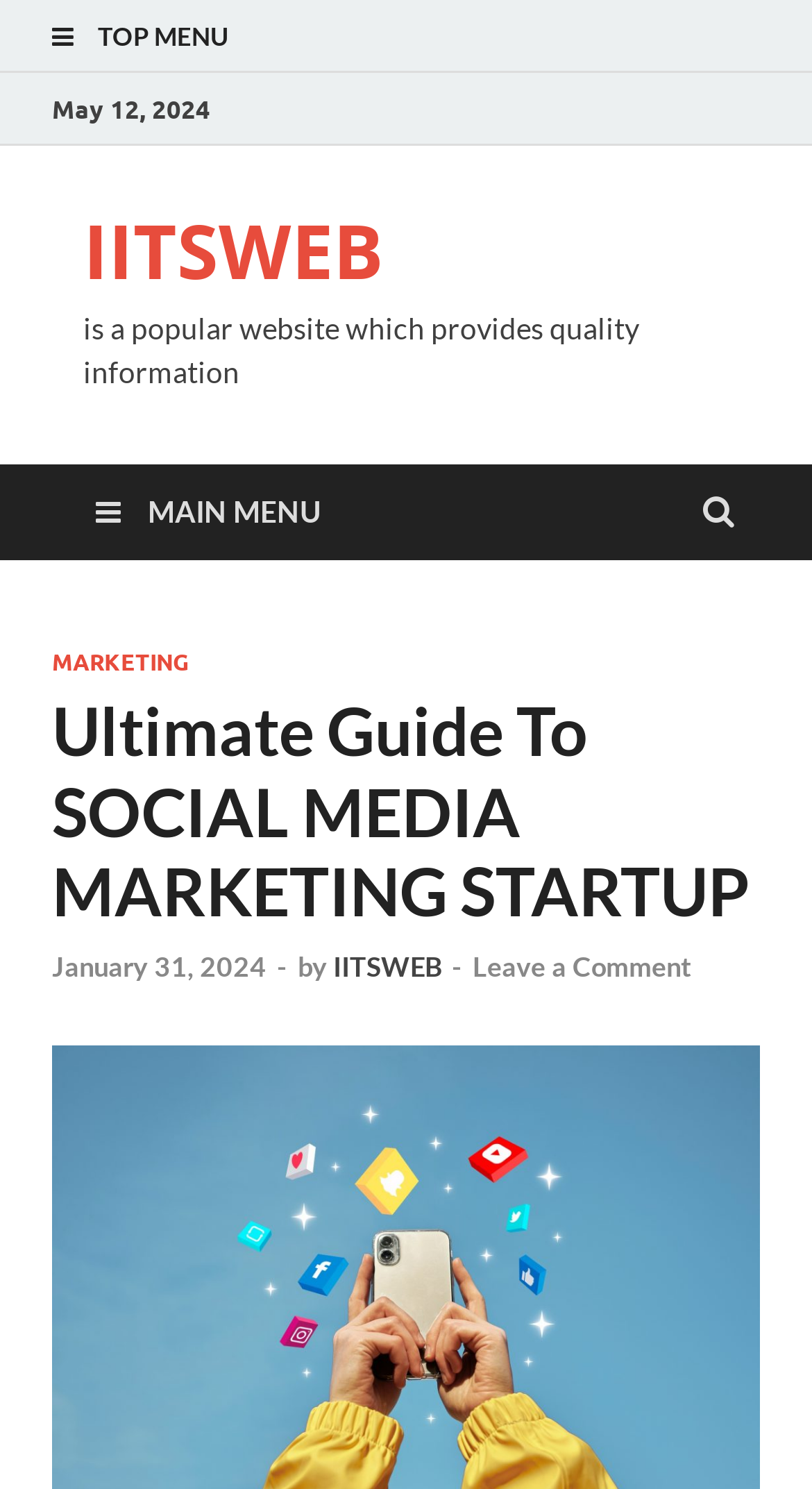Who is the author of the article?
Answer the question with just one word or phrase using the image.

IITSWEB